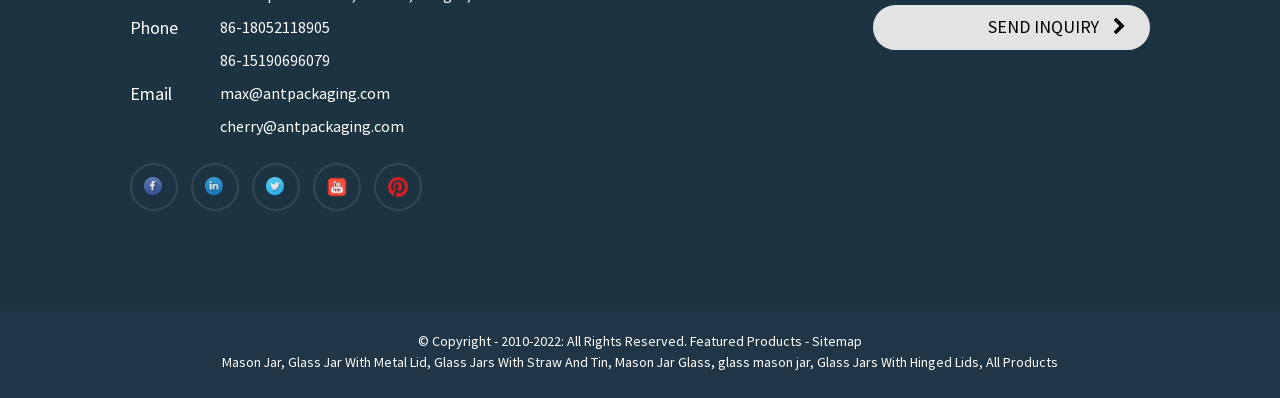Pinpoint the bounding box coordinates of the element you need to click to execute the following instruction: "View the Featured Products page". The bounding box should be represented by four float numbers between 0 and 1, in the format [left, top, right, bottom].

[0.539, 0.834, 0.627, 0.879]